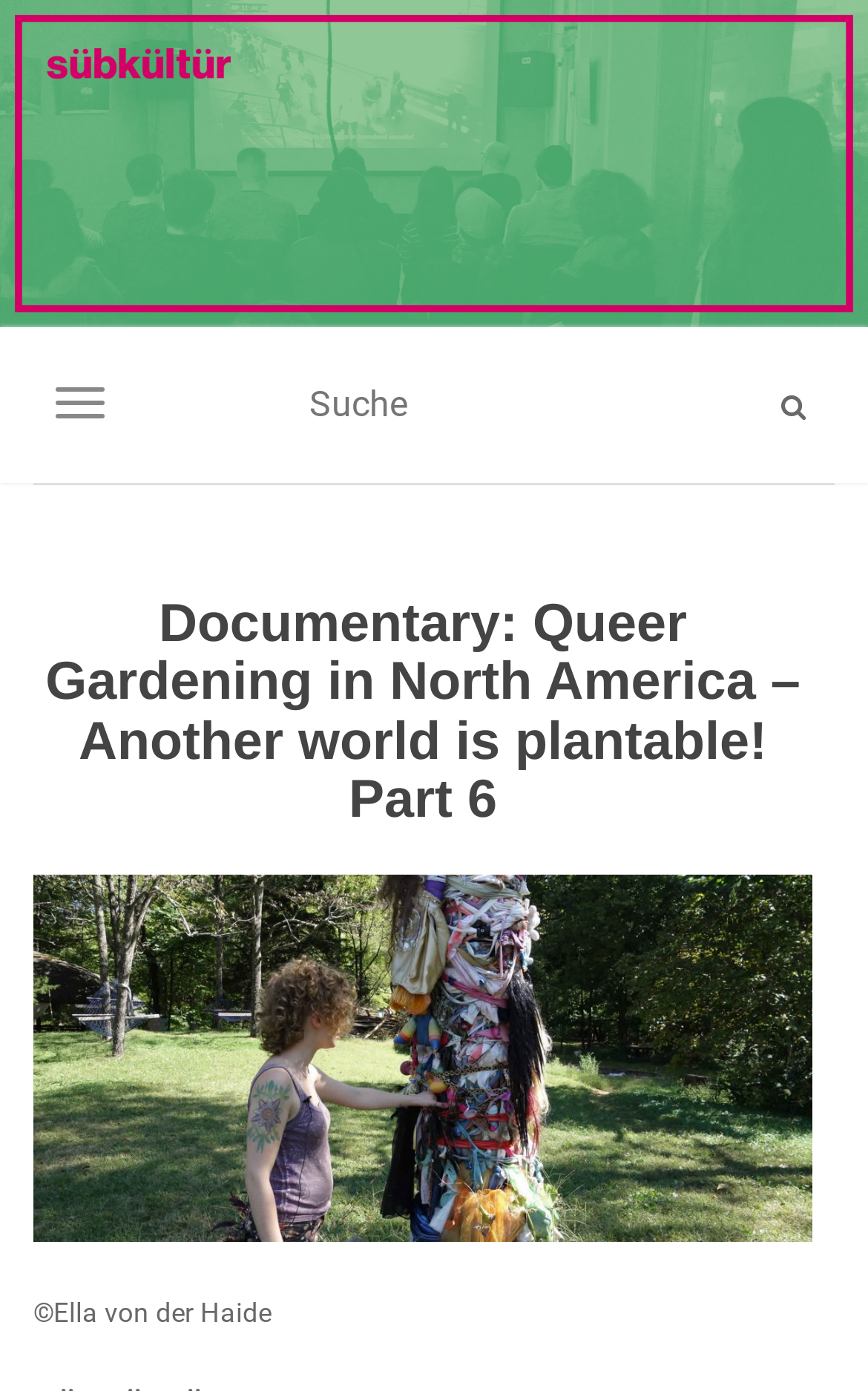What is the name of the documentary being screened?
Provide a thorough and detailed answer to the question.

By looking at the webpage, I can see that the main heading mentions 'Documentary: Queer Gardening in North America – Another world is plantable! Part 6', which suggests that the documentary being screened is 'Queer Gardening in North America'.